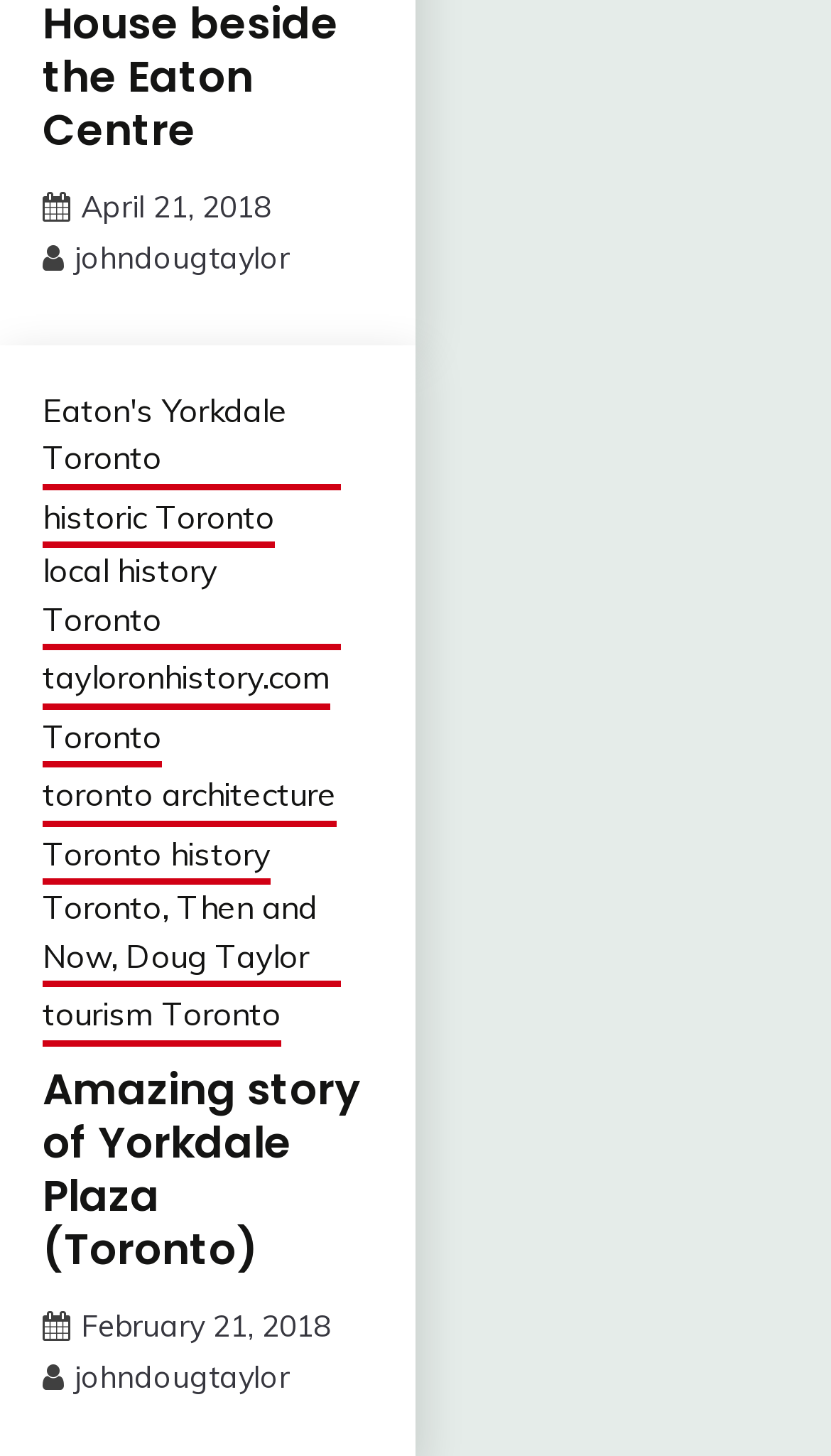Locate the bounding box coordinates of the clickable area needed to fulfill the instruction: "check out Amazing story of Yorkdale Plaza (Toronto)".

[0.051, 0.727, 0.433, 0.878]